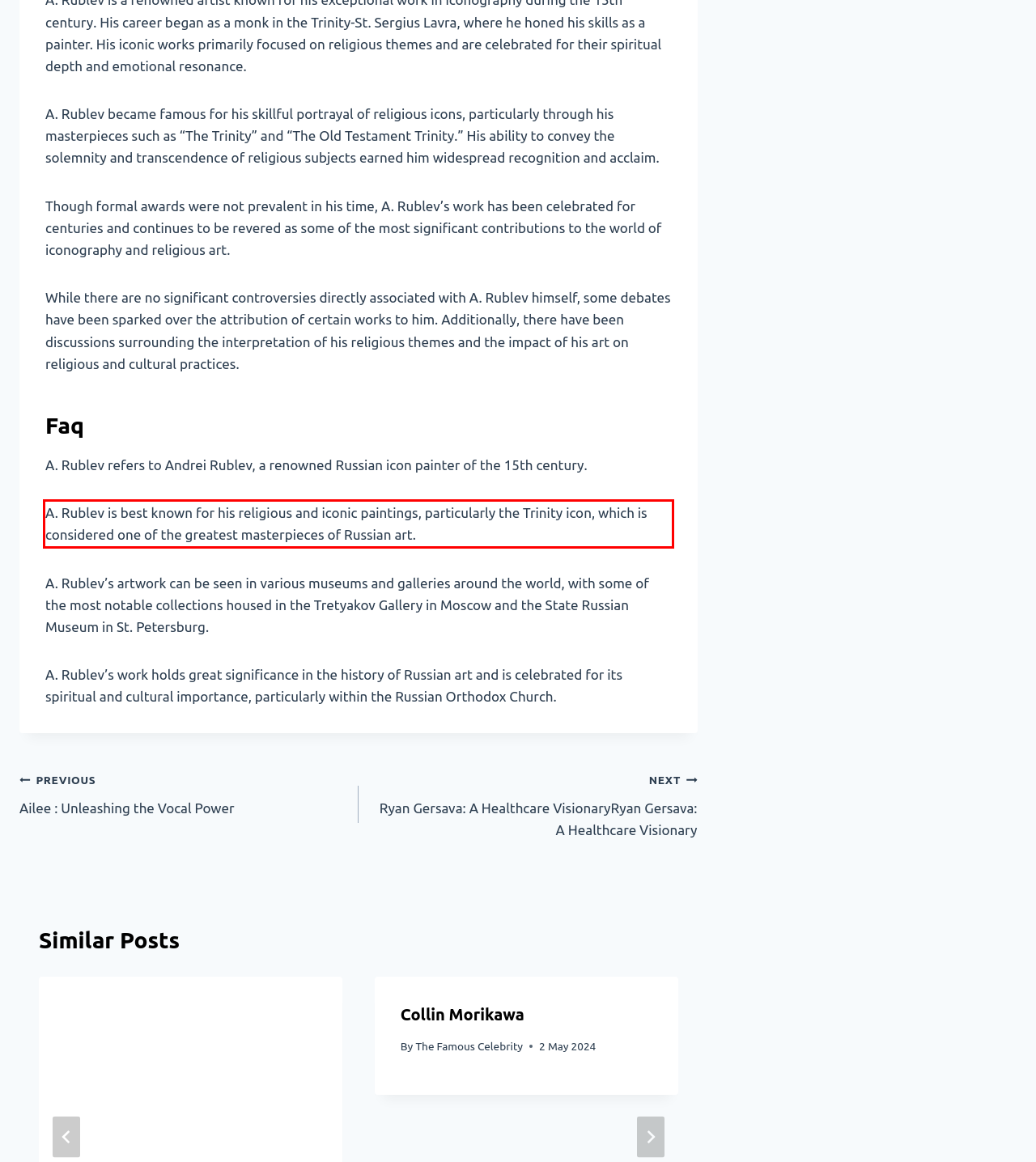Examine the screenshot of the webpage, locate the red bounding box, and generate the text contained within it.

A. Rublev is best known for his religious and iconic paintings, particularly the Trinity icon, which is considered one of the greatest masterpieces of Russian art.